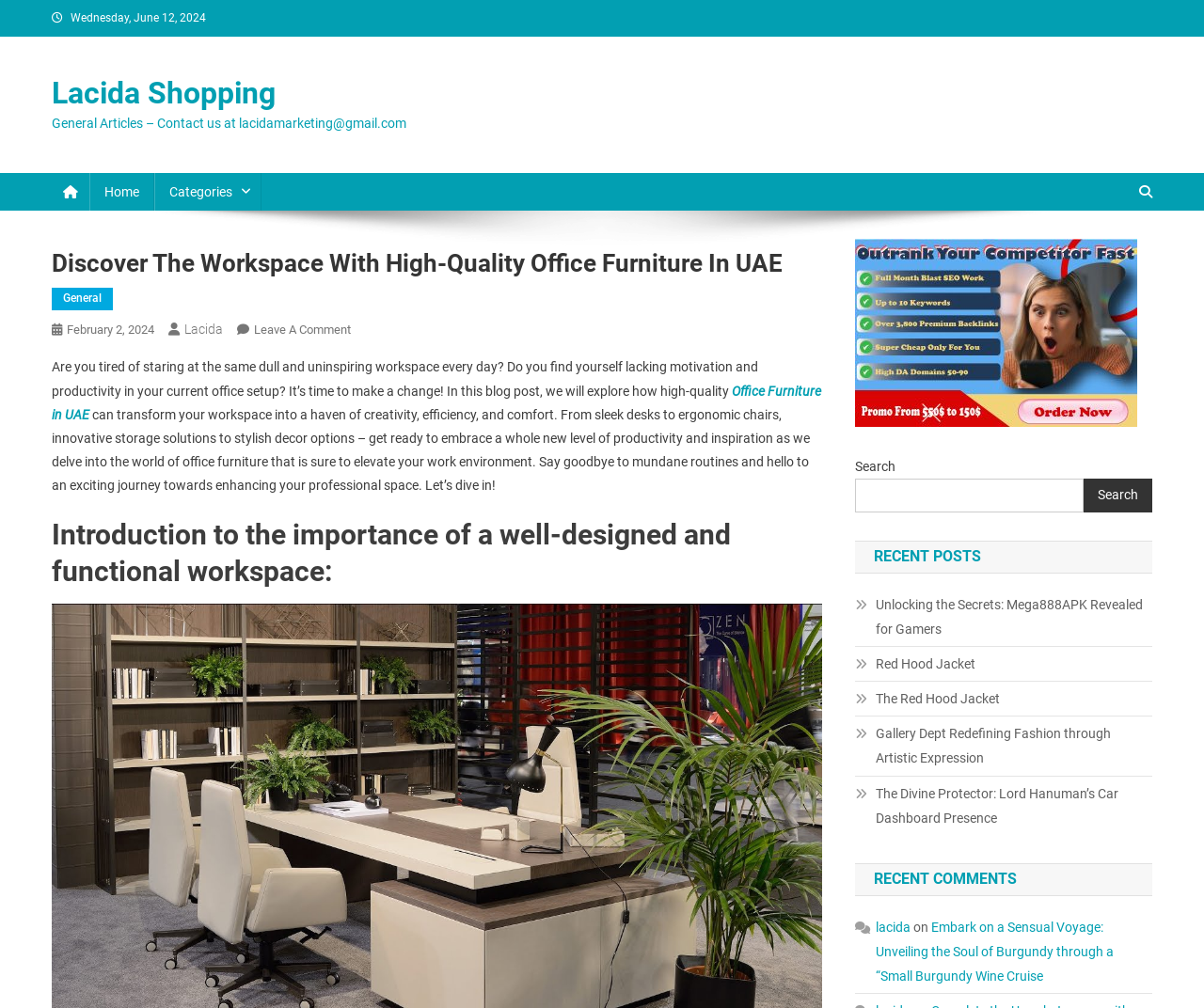Please locate the bounding box coordinates for the element that should be clicked to achieve the following instruction: "Click on the 'Home' link". Ensure the coordinates are given as four float numbers between 0 and 1, i.e., [left, top, right, bottom].

[0.074, 0.171, 0.128, 0.209]